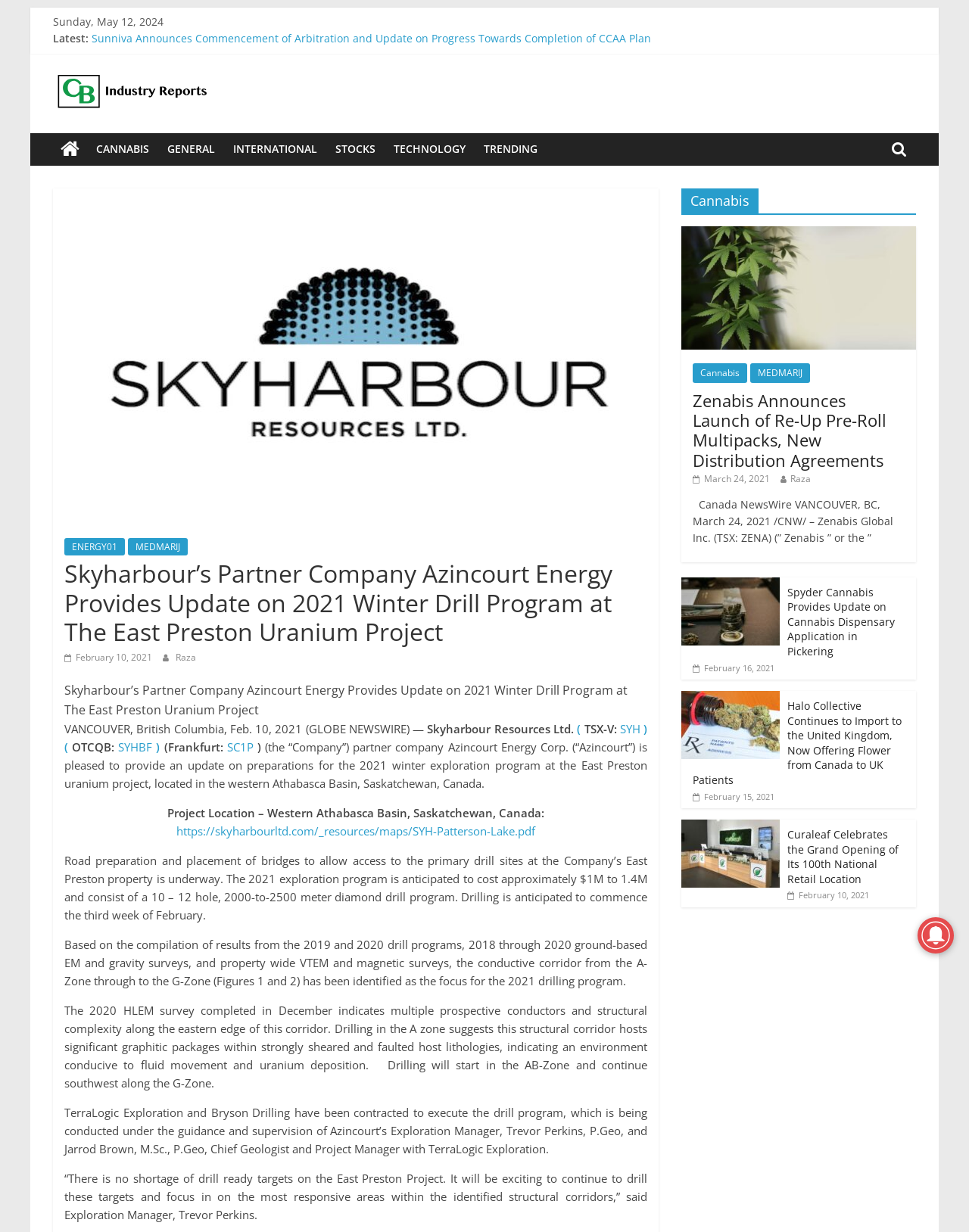Determine the bounding box for the described HTML element: "February 10, 2021". Ensure the coordinates are four float numbers between 0 and 1 in the format [left, top, right, bottom].

[0.066, 0.528, 0.157, 0.538]